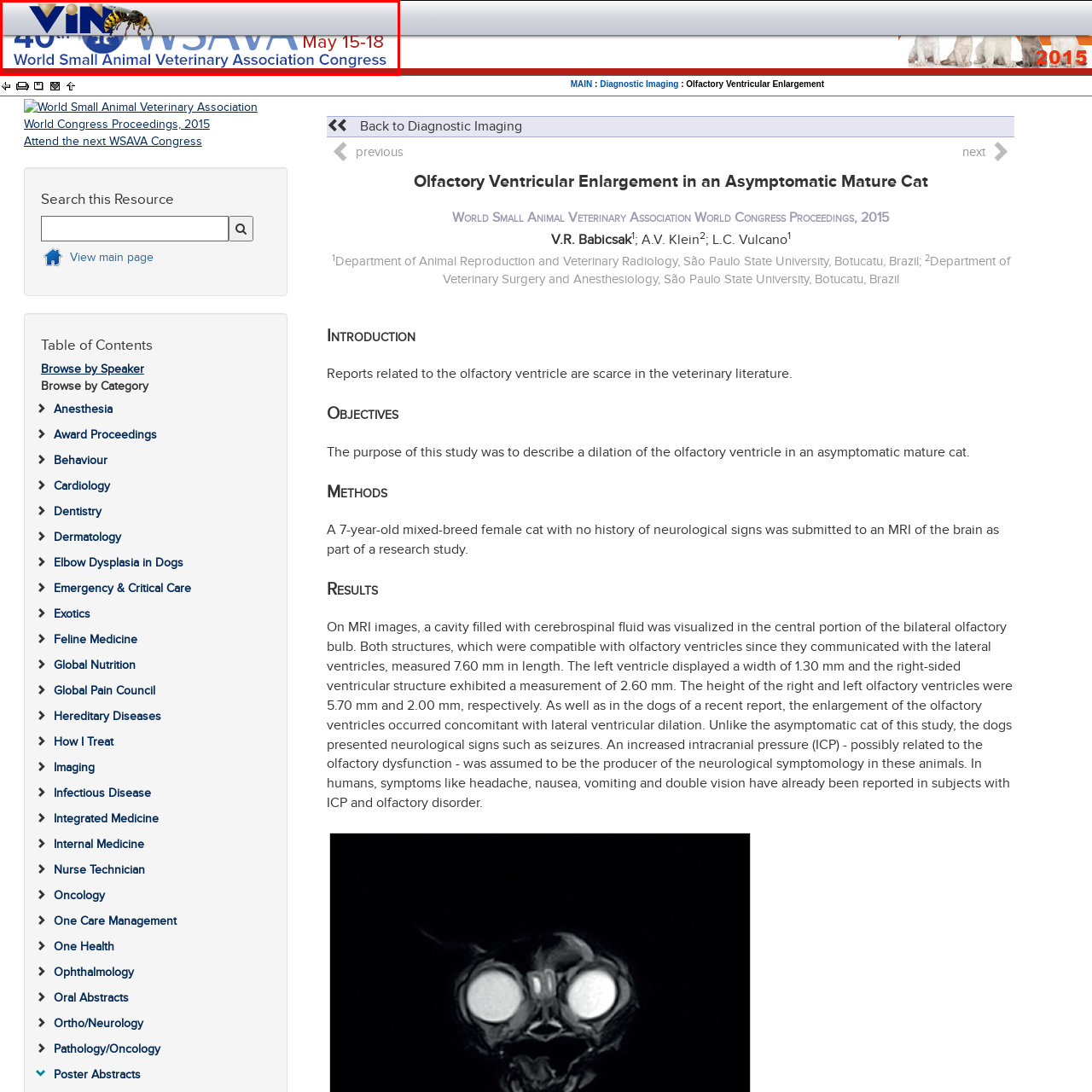How many days does the WSAVA Congress last?
Direct your attention to the image bordered by the red bounding box and answer the question in detail, referencing the image.

The image showcases the header for the 40th World Small Animal Veterinary Association (WSAVA) Congress, an event taking place from May 15 to 18, indicating that the congress lasts for 4 days.